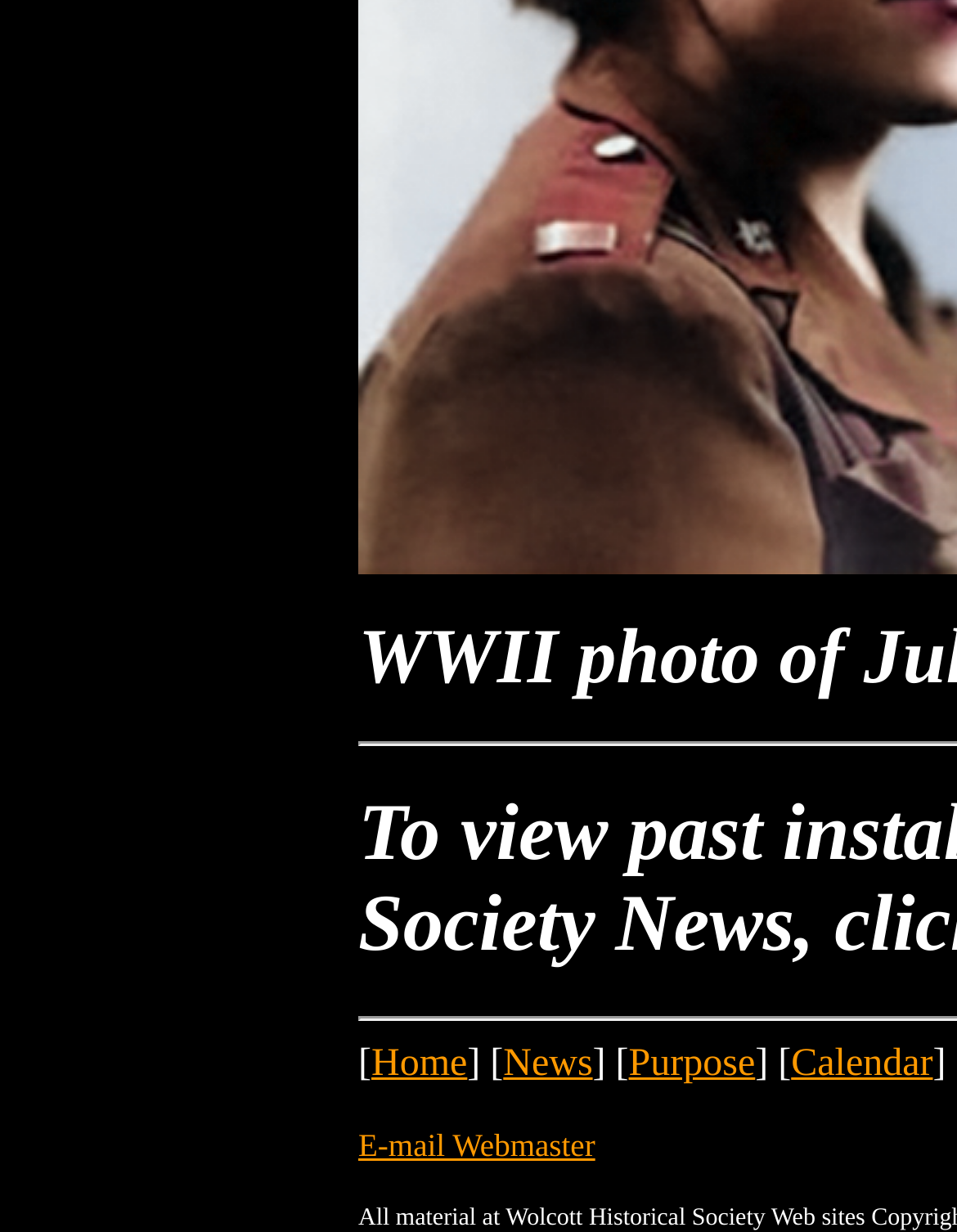Utilize the details in the image to give a detailed response to the question: What is the last link in the navigation bar?

I looked at the navigation bar and found that the last link is 'Calendar', which is located at the rightmost position.